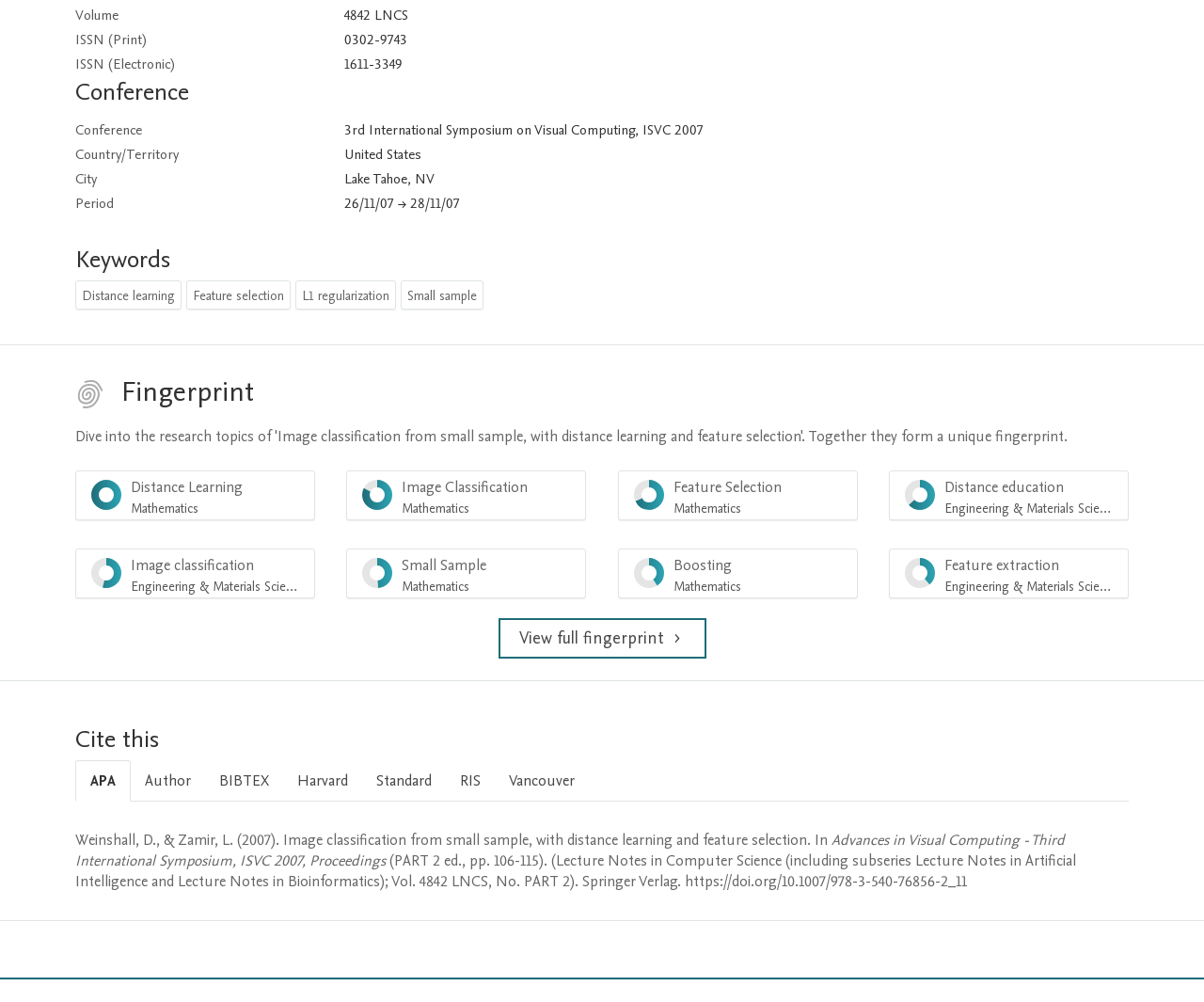Determine the bounding box coordinates of the section I need to click to execute the following instruction: "Go to Conference information". Provide the coordinates as four float numbers between 0 and 1, i.e., [left, top, right, bottom].

[0.062, 0.076, 0.712, 0.108]